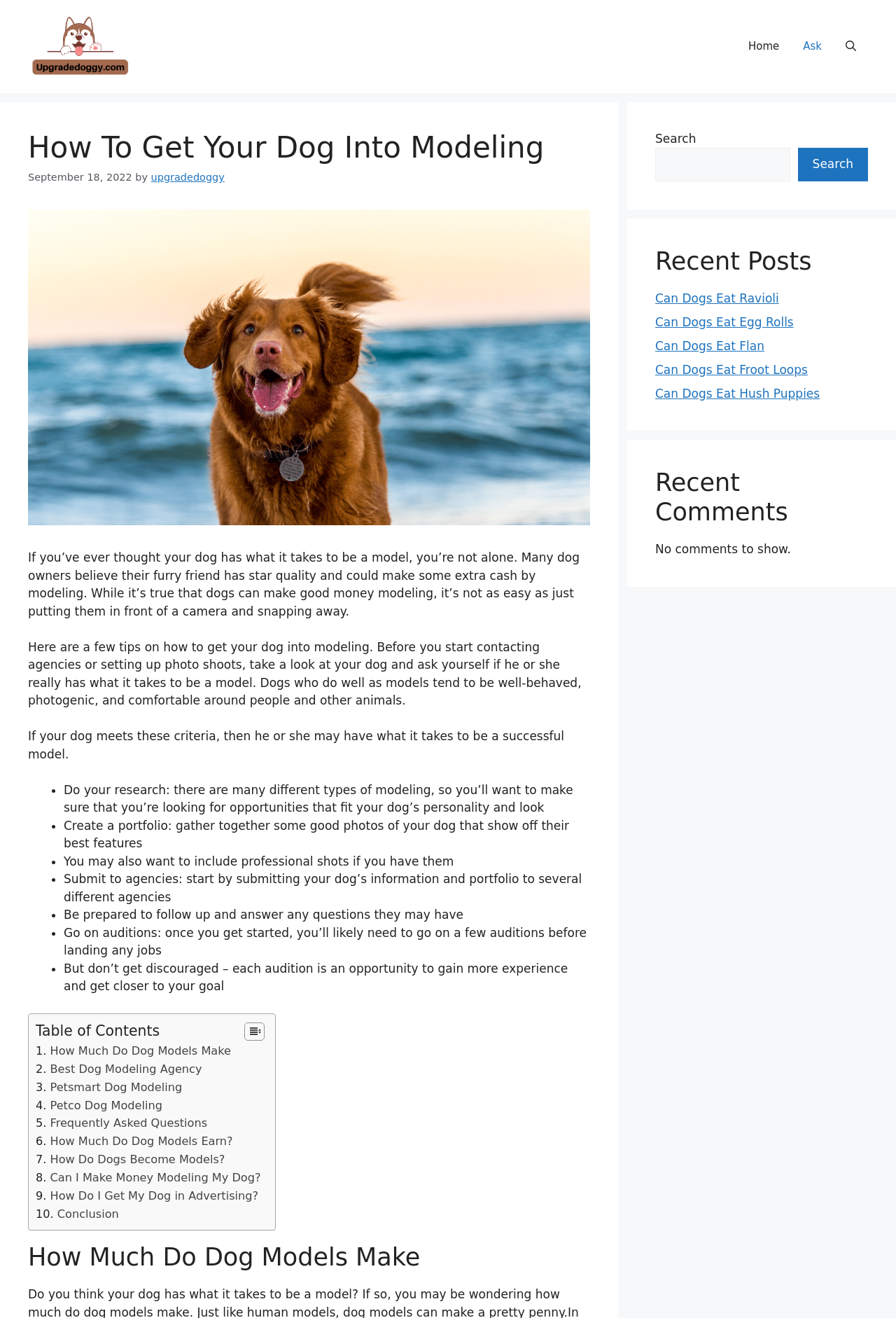Locate the bounding box coordinates of the clickable area needed to fulfill the instruction: "Chat with customer service".

None